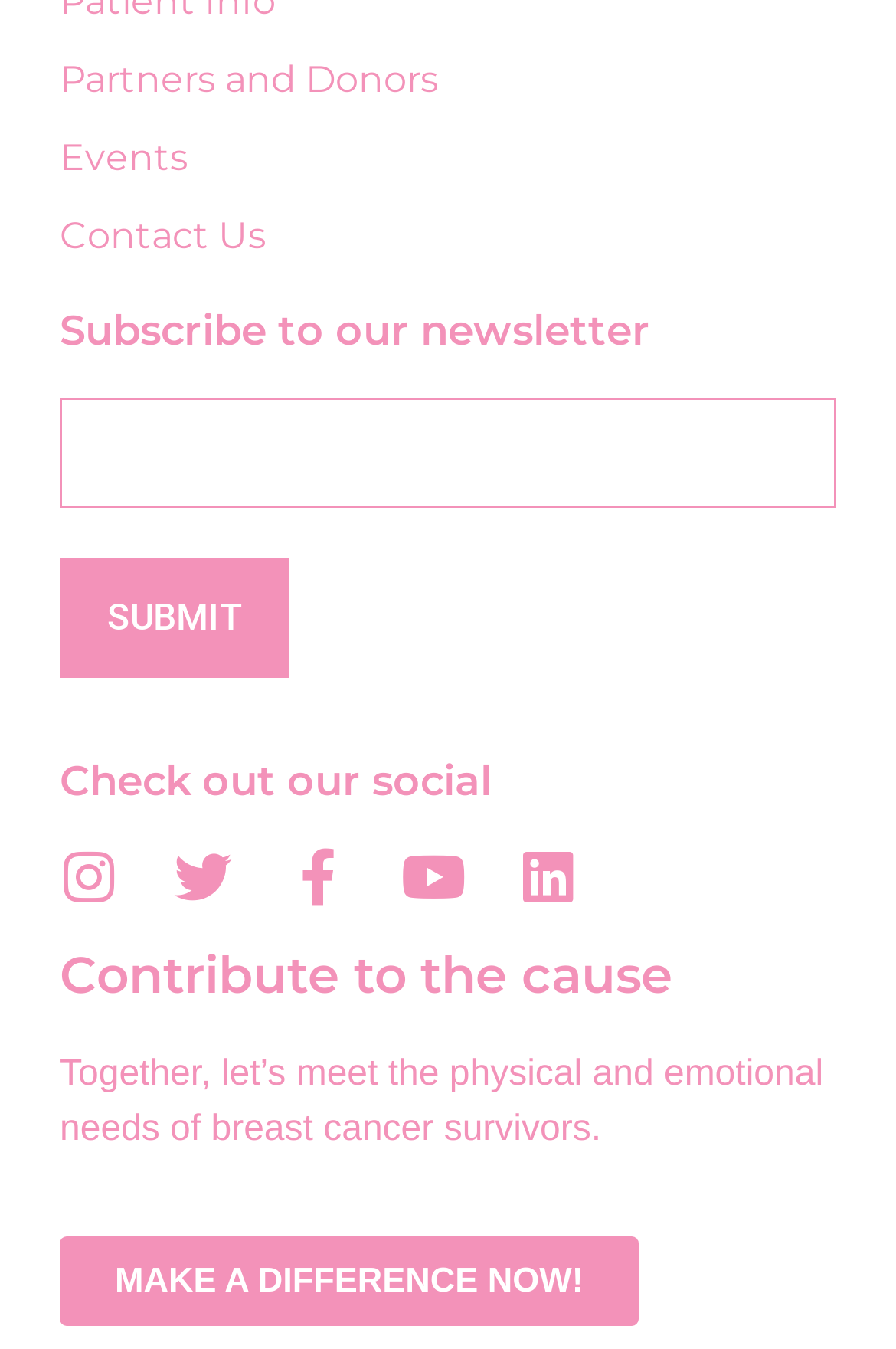Locate the bounding box coordinates of the clickable region necessary to complete the following instruction: "Submit". Provide the coordinates in the format of four float numbers between 0 and 1, i.e., [left, top, right, bottom].

[0.067, 0.413, 0.323, 0.502]